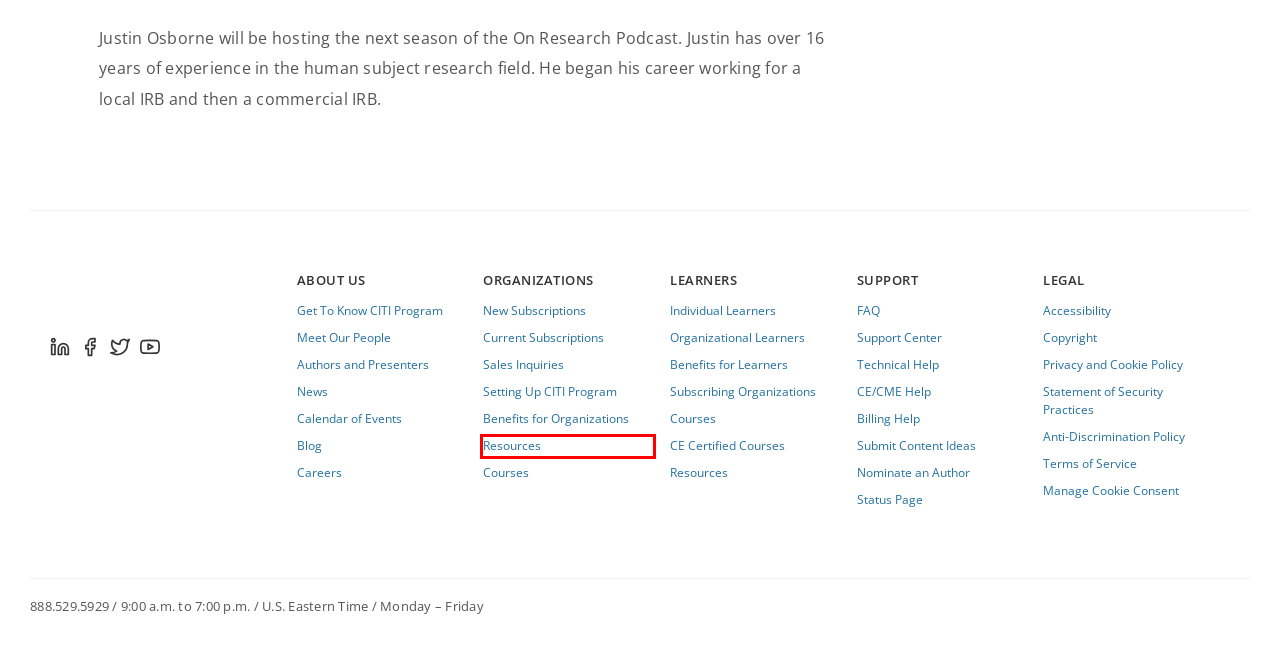You are provided with a screenshot of a webpage highlighting a UI element with a red bounding box. Choose the most suitable webpage description that matches the new page after clicking the element in the bounding box. Here are the candidates:
A. Submit Content Ideas | CITI Program
B. BRANY | IRB and Clinical Trial Solutions
C. Careers | CITI Program
D. Home - Protocol Builder - Protocol Builder
E. Tech Software - SaaS Solutions for the Research Enterprise
F. Resources | CITI Program
G. Statement of Security Practices | CITI Program
H. Frequently Asked Questions | CITI Program

F